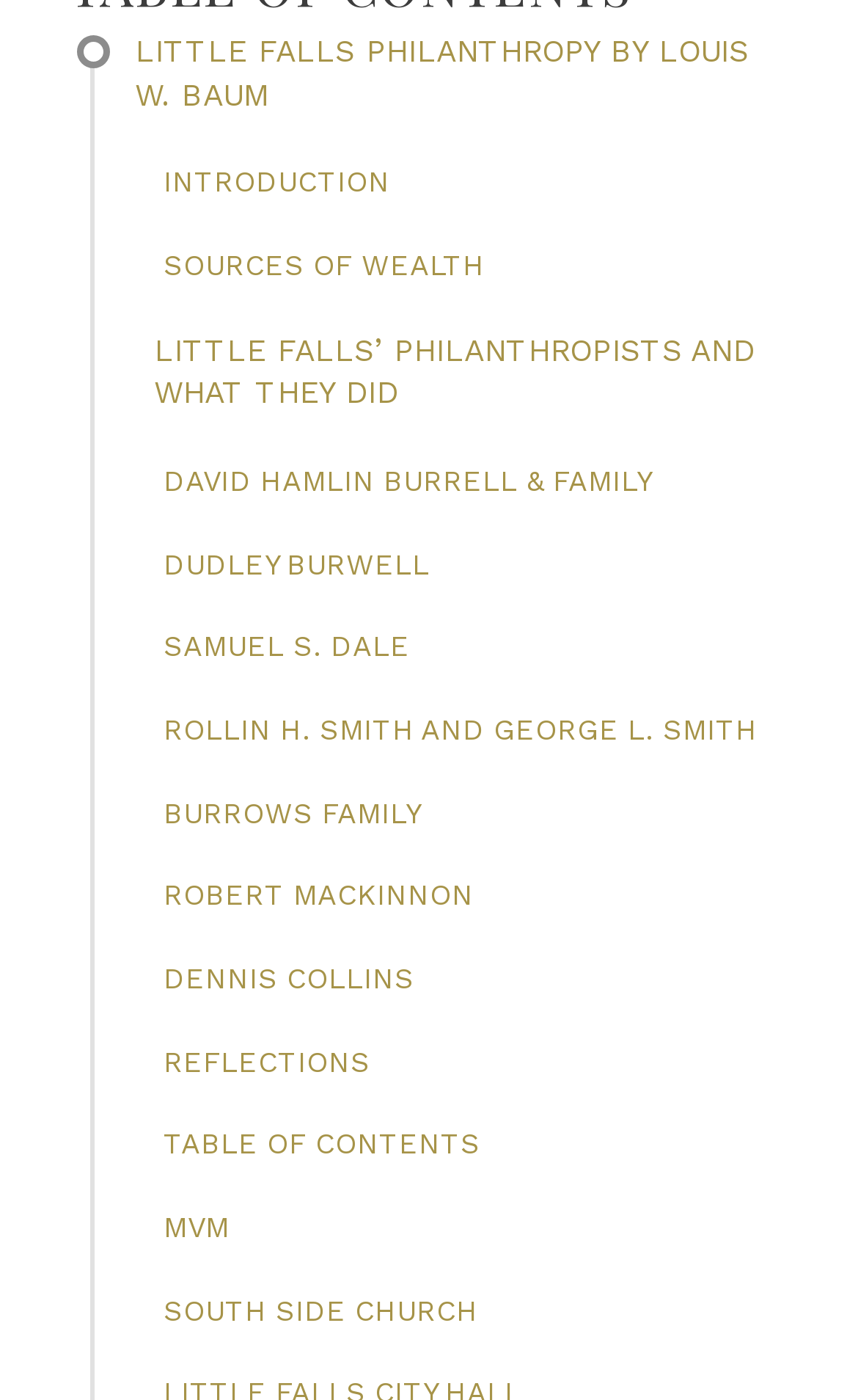Please give a succinct answer using a single word or phrase:
What type of content is presented on this webpage?

Biographical information